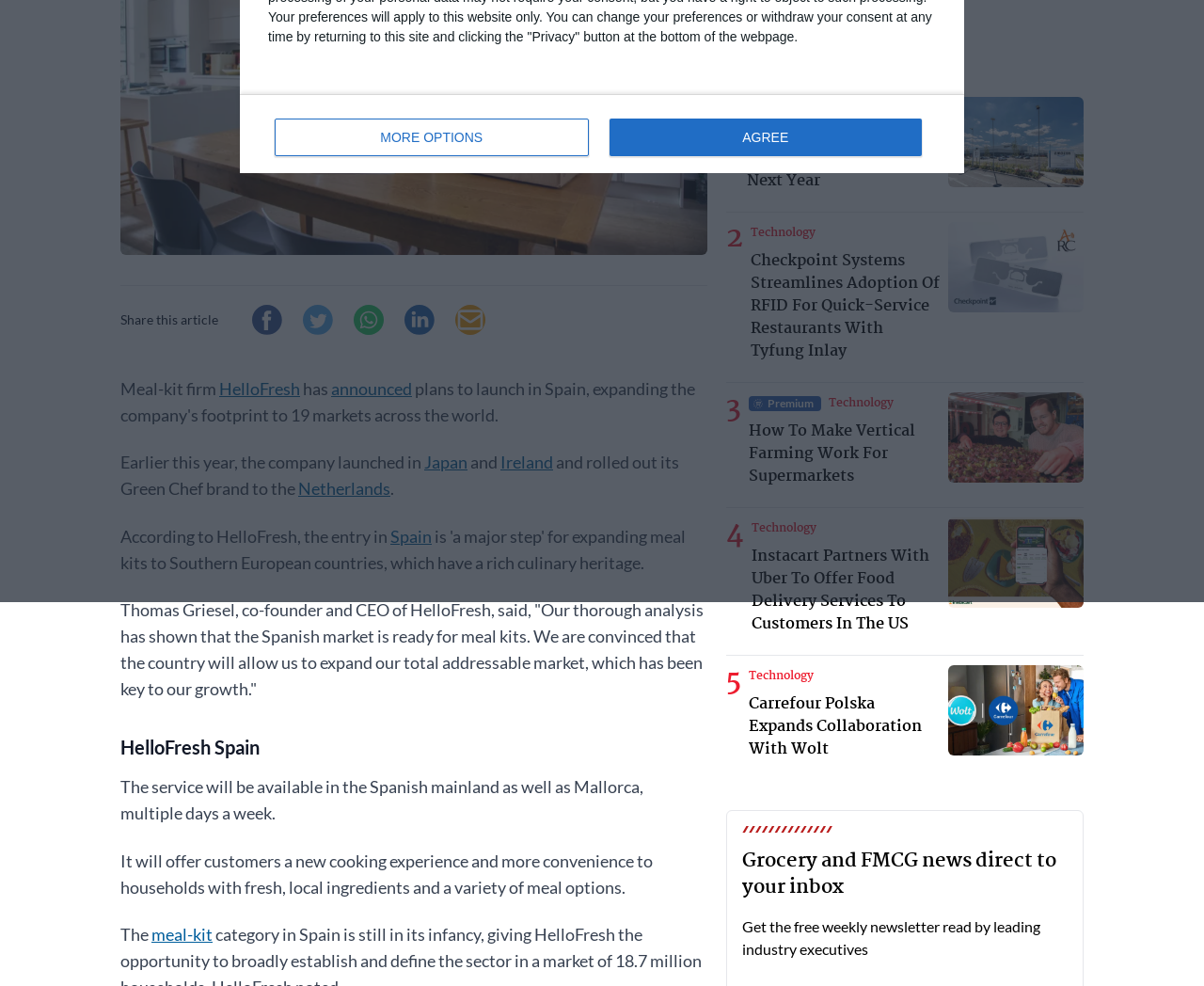Find the bounding box coordinates for the UI element whose description is: "Technology". The coordinates should be four float numbers between 0 and 1, in the format [left, top, right, bottom].

[0.623, 0.229, 0.677, 0.244]